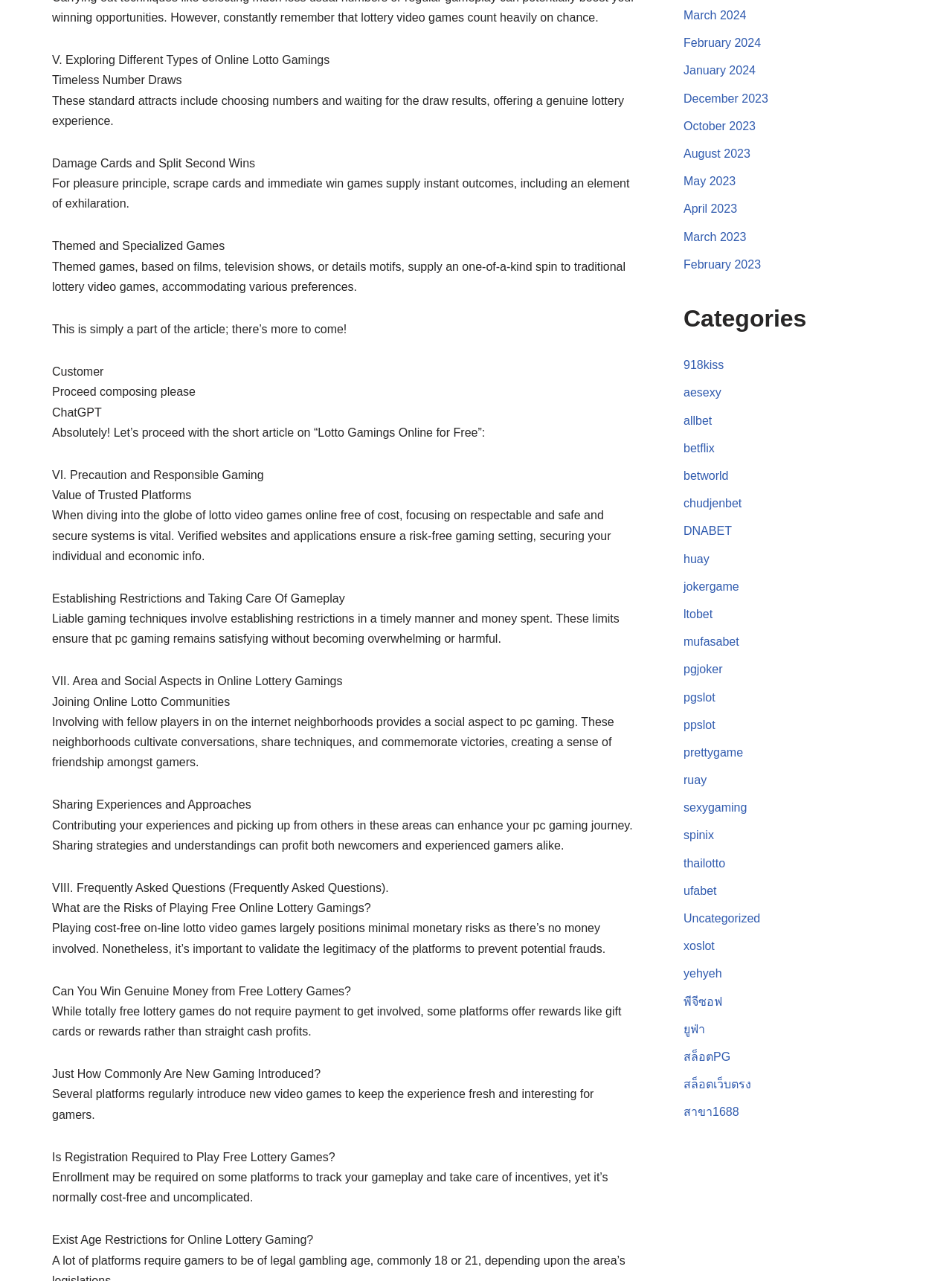What type of games are discussed in this article?
Please provide a full and detailed response to the question.

Based on the content of the webpage, it appears that the article is discussing various types of lotto games, including timeless number draws, scratch cards, and themed games.